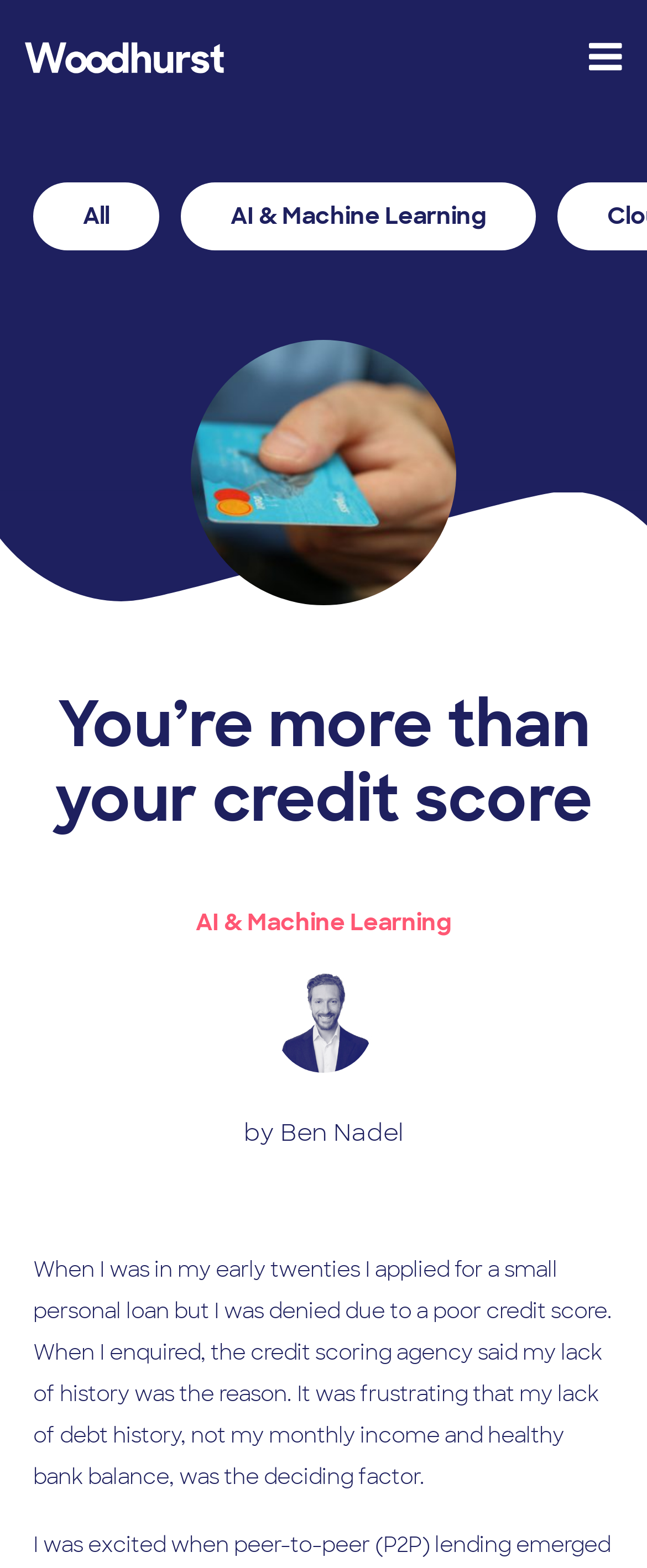Pinpoint the bounding box coordinates of the element you need to click to execute the following instruction: "read the article by Ben Nadel". The bounding box should be represented by four float numbers between 0 and 1, in the format [left, top, right, bottom].

[0.051, 0.801, 0.946, 0.951]